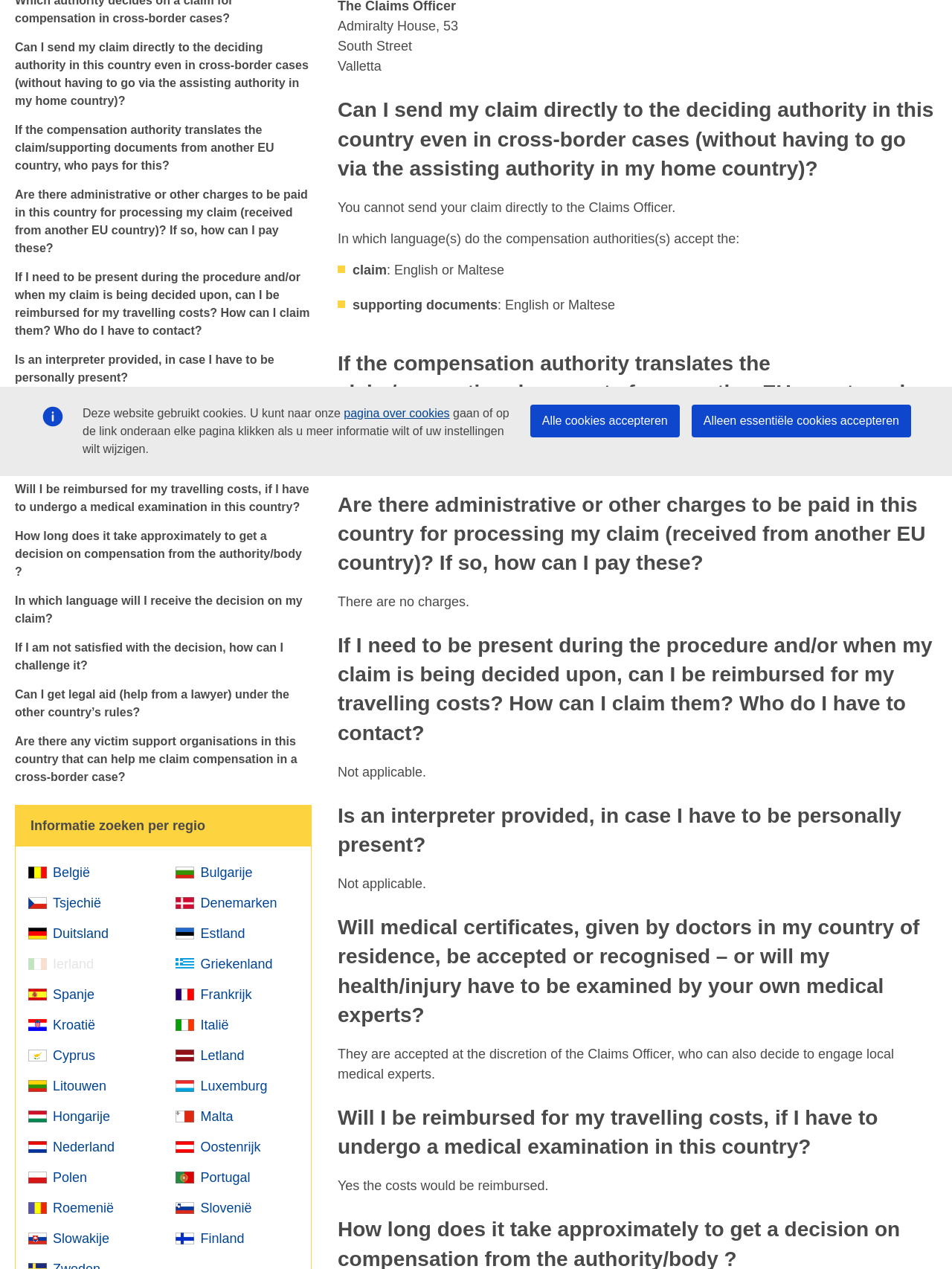Determine the bounding box coordinates in the format (top-left x, top-left y, bottom-right x, bottom-right y). Ensure all values are floating point numbers between 0 and 1. Identify the bounding box of the UI element described by: pagina over cookies

[0.361, 0.321, 0.472, 0.331]